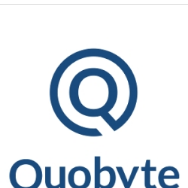Offer a detailed explanation of the image and its components.

The image features the logo of Quobyte, a company known for its data center file system software that aims to simplify storage management complexity. The logo is presented in a deep blue color with a circular design that includes a stylized letter "Q." This visual identity reflects Quobyte's commitment to innovation in data management solutions. The accompanying text links to a related article, indicating that the company has recently released its 2.0 version of the data center file system, further enhancing its offerings in the tech industry.